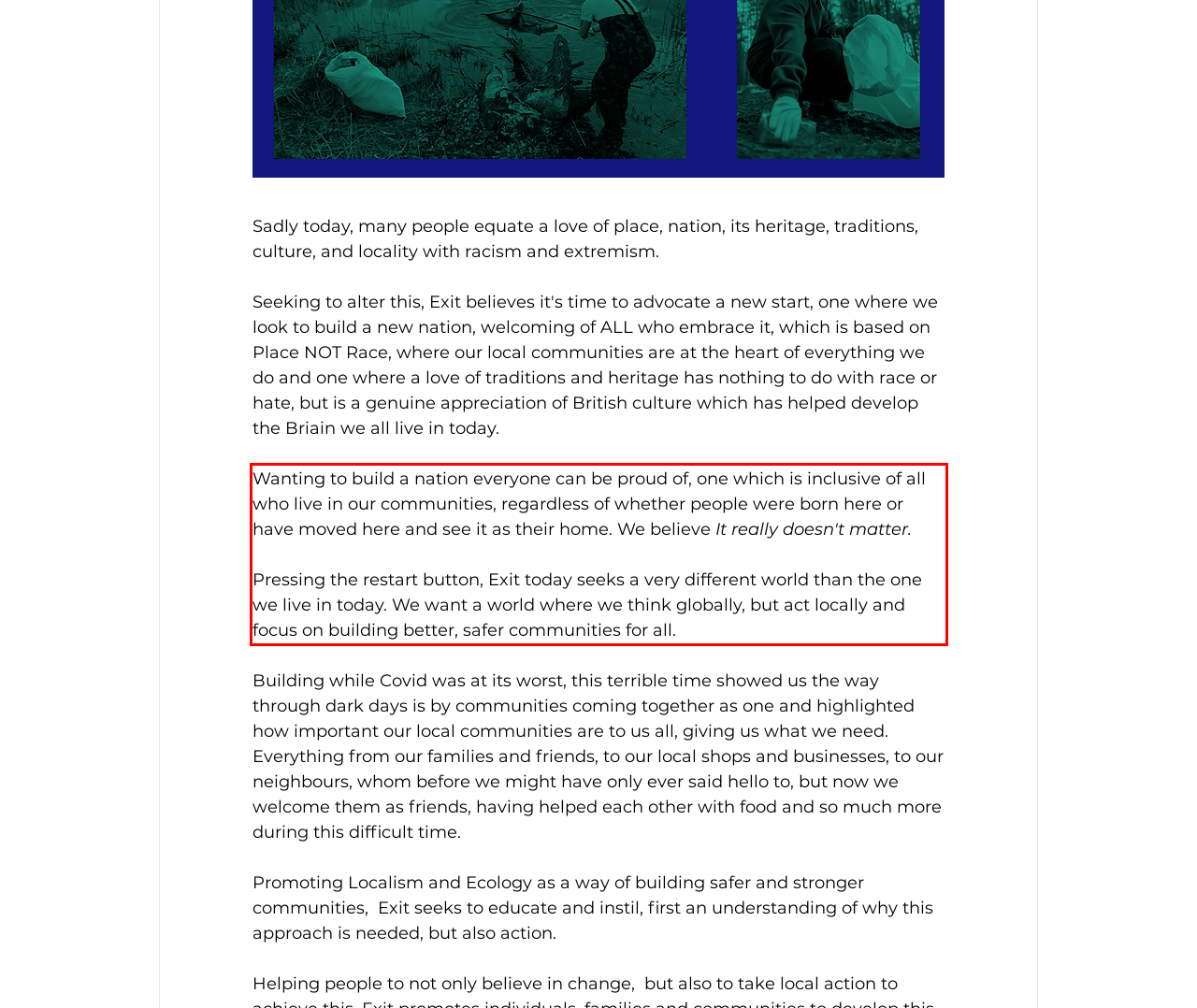Identify the text inside the red bounding box on the provided webpage screenshot by performing OCR.

Wanting to build a nation everyone can be proud of, one which is inclusive of all who live in our communities, regardless of whether people were born here or have moved here and see it as their home. We believe It really doesn't matter. ​ Pressing the restart button, Exit today seeks a very different world than the one we live in today. We want a world where we think globally, but act locally and focus on building better, safer communities for all.